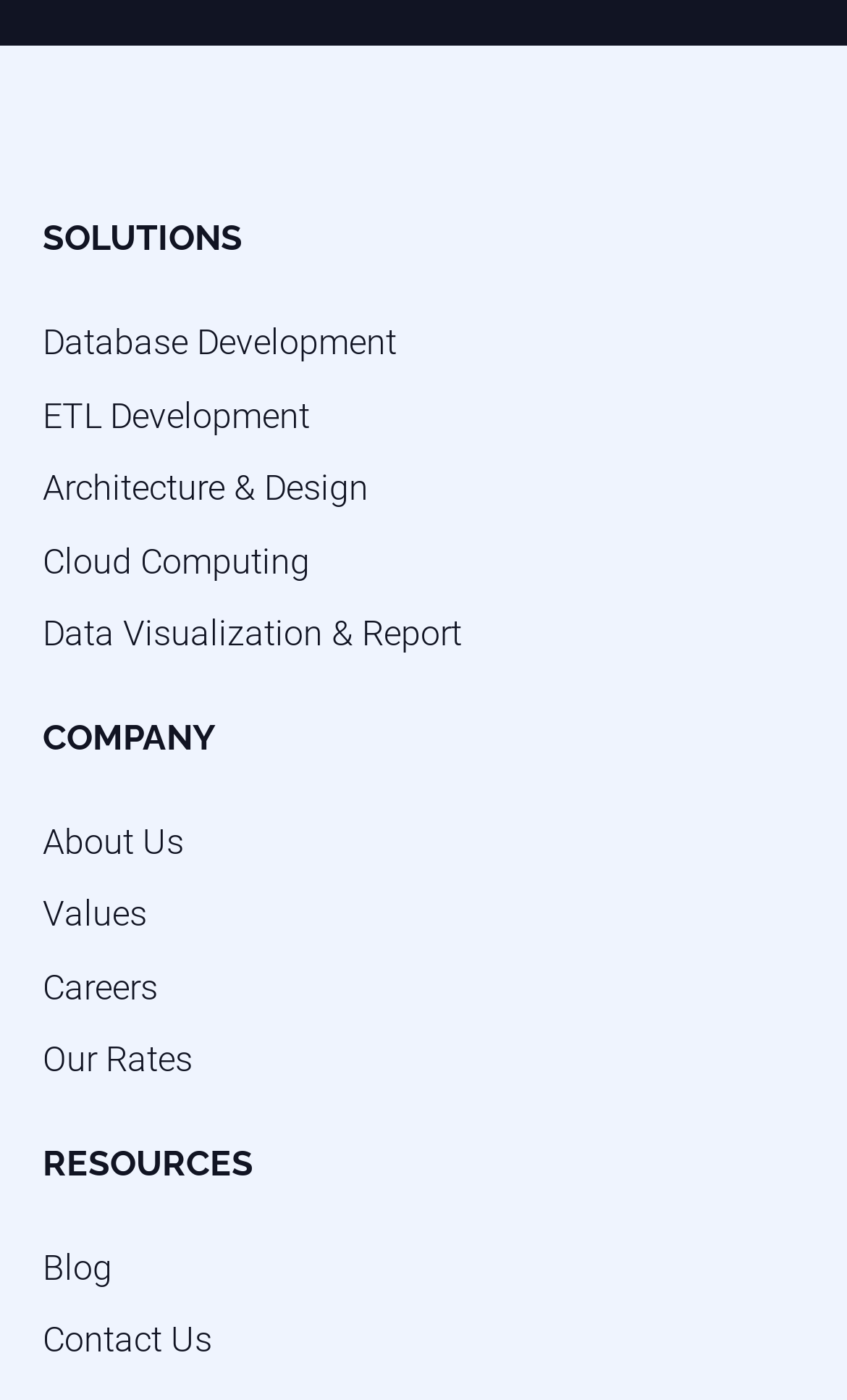How many categories are listed under SOLUTIONS?
Carefully analyze the image and provide a thorough answer to the question.

The webpage lists five categories under the 'SOLUTIONS' heading: 'Database Development', 'ETL Development', 'Architecture & Design', 'Cloud Computing', and 'Data Visualization & Report'.